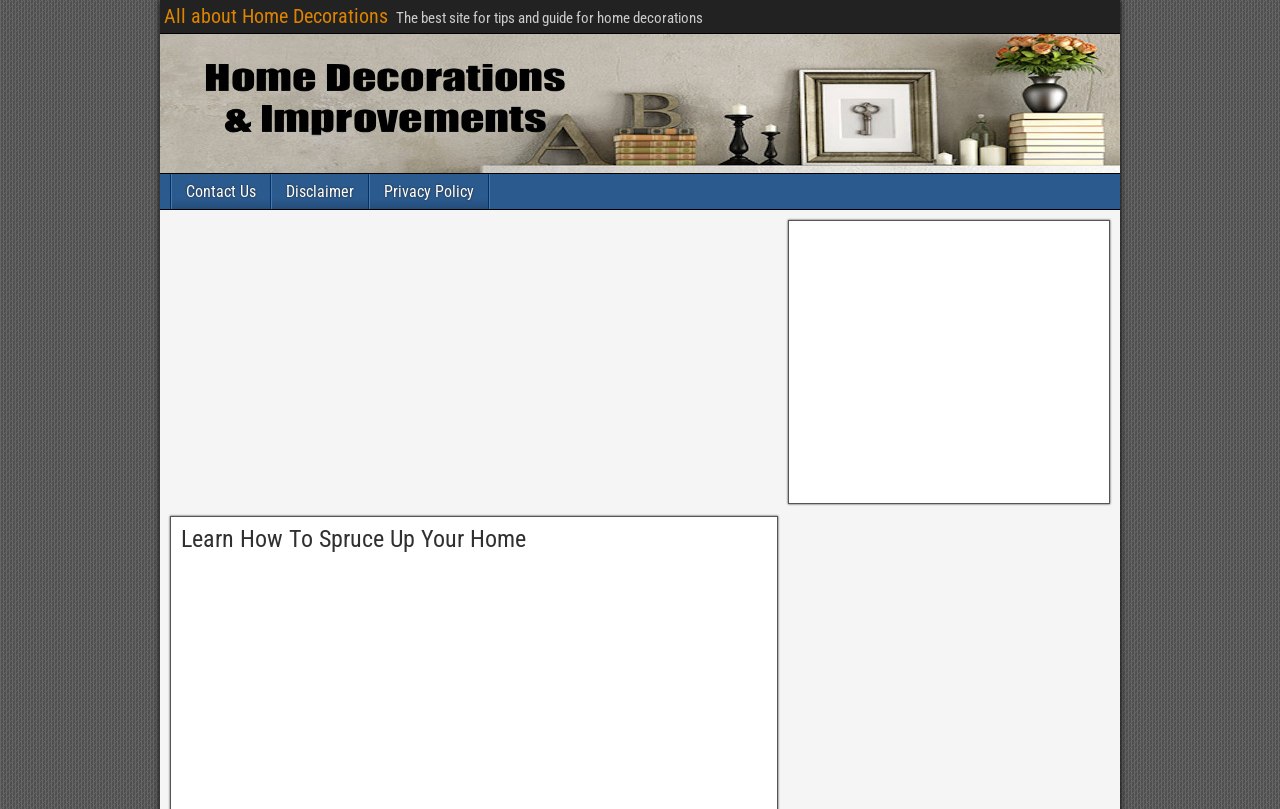Refer to the screenshot and give an in-depth answer to this question: What is the title of the main content section?

The heading element 'Learn How To Spruce Up Your Home' is located within the HeaderAsNonLandmark element, which suggests it is the title of the main content section.